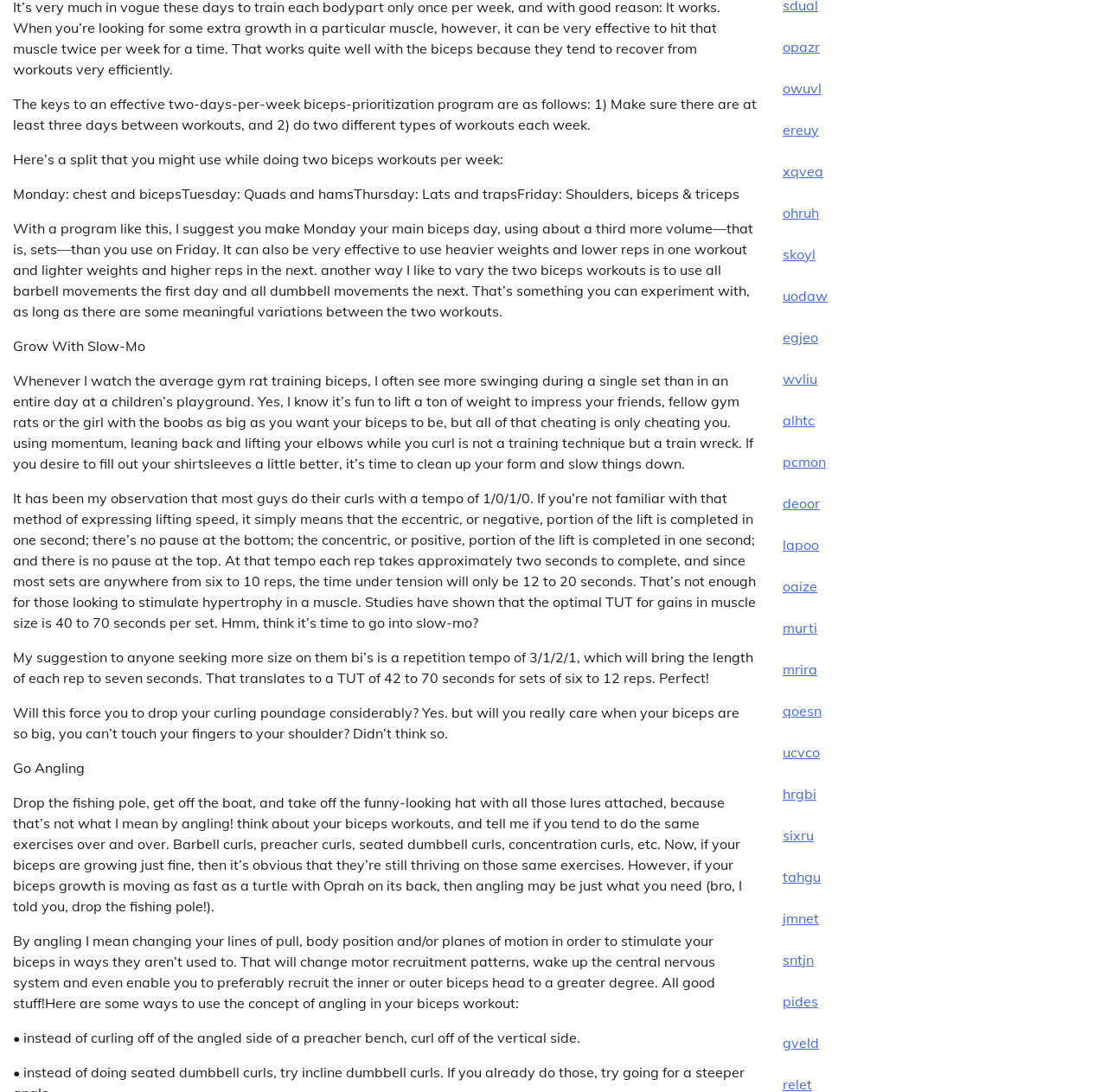Please analyze the image and provide a thorough answer to the question:
What is the benefit of using heavier weights and lower reps in one workout and lighter weights and higher reps in the next?

Using heavier weights and lower reps in one workout and lighter weights and higher reps in the next can help vary the workouts and stimulate the muscle in different ways. This can be an effective way to keep the muscle guessing and promote growth and strength gains.